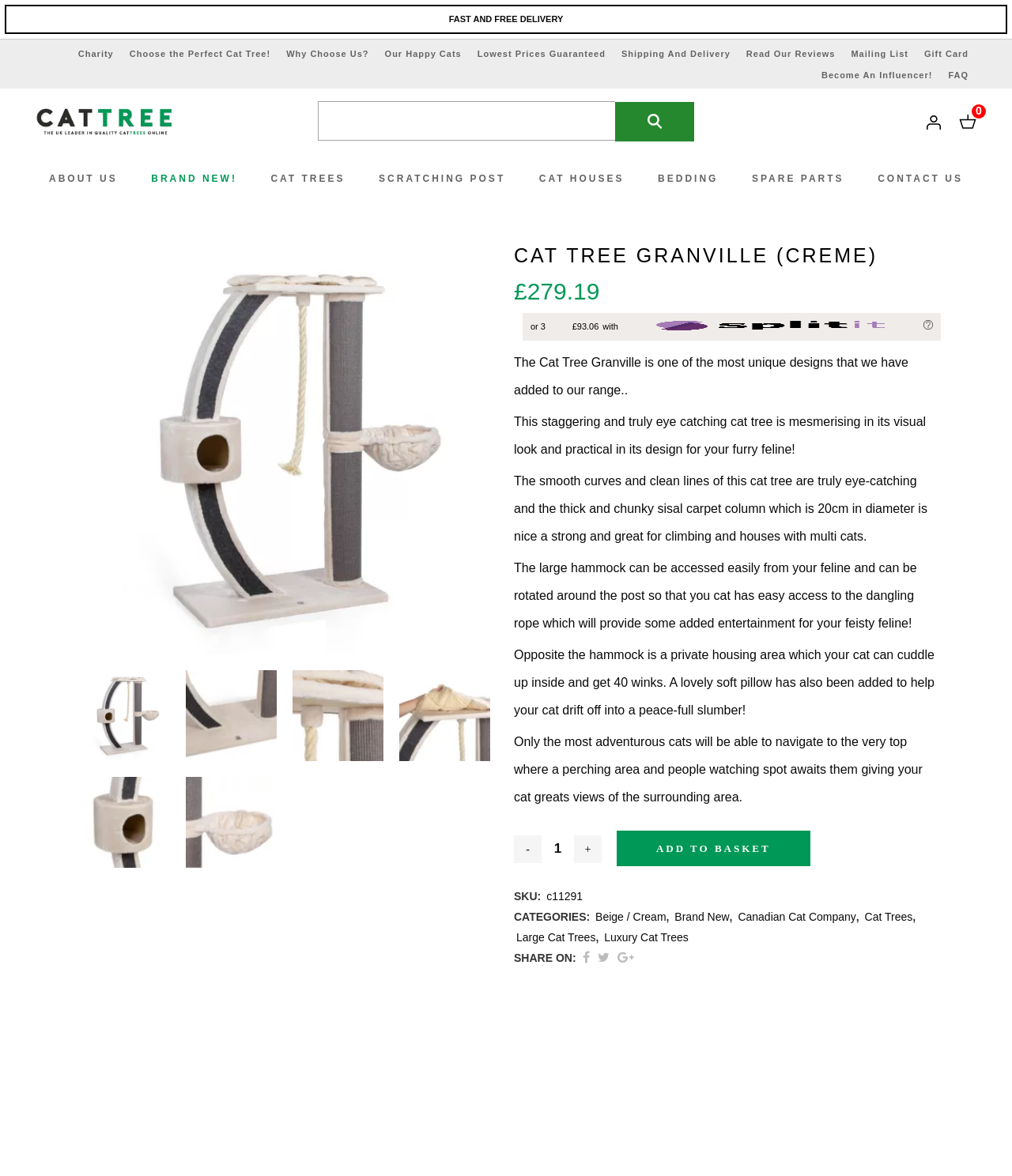What is the color option available for the Cat Tree Granville?
Identify the answer in the screenshot and reply with a single word or phrase.

Creme